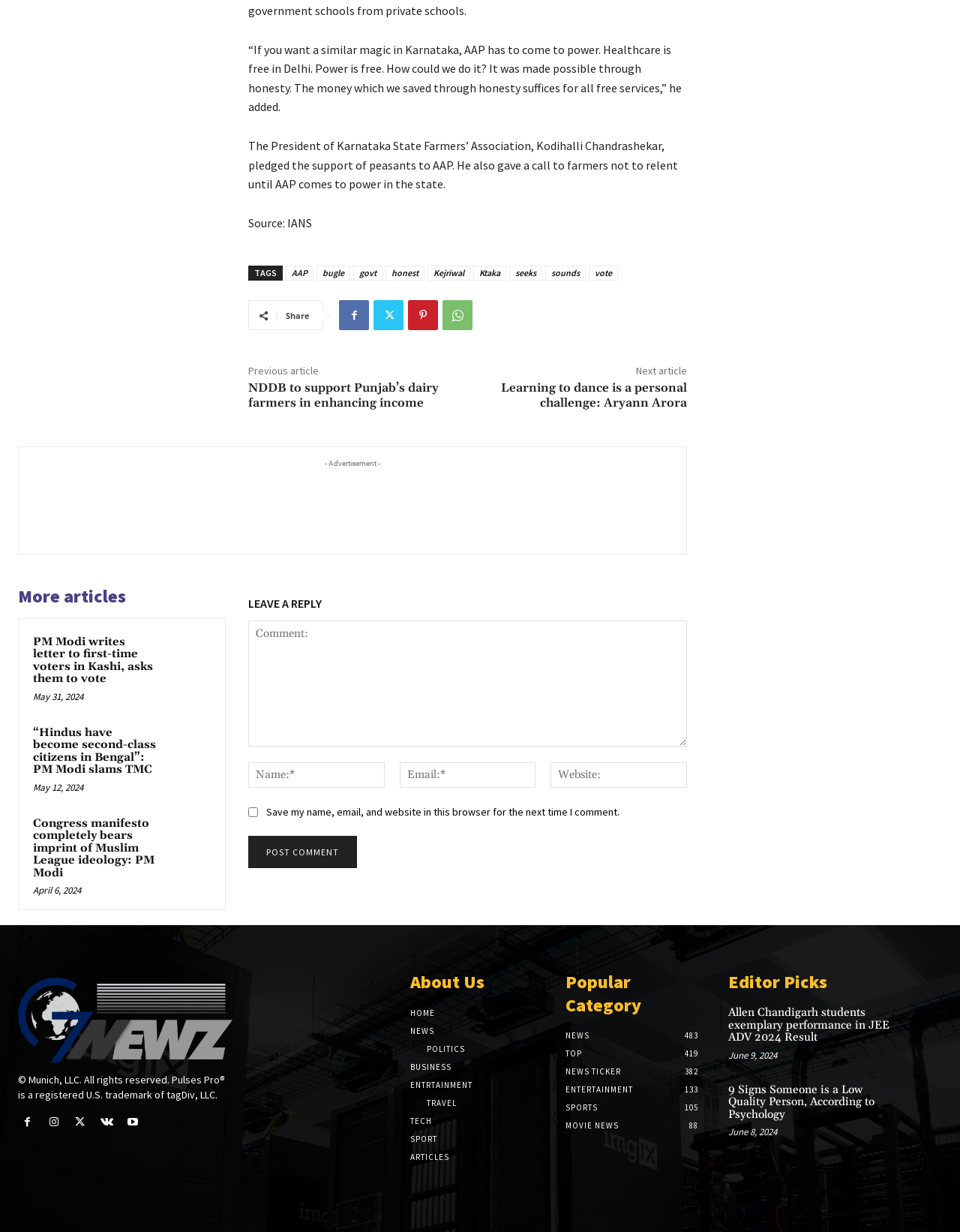What is the purpose of the 'LEAVE A REPLY' section?
Using the information from the image, answer the question thoroughly.

The 'LEAVE A REPLY' section contains a textbox for commenting, a name field, an email field, and a website field, indicating that its purpose is to allow users to leave a comment on the article.